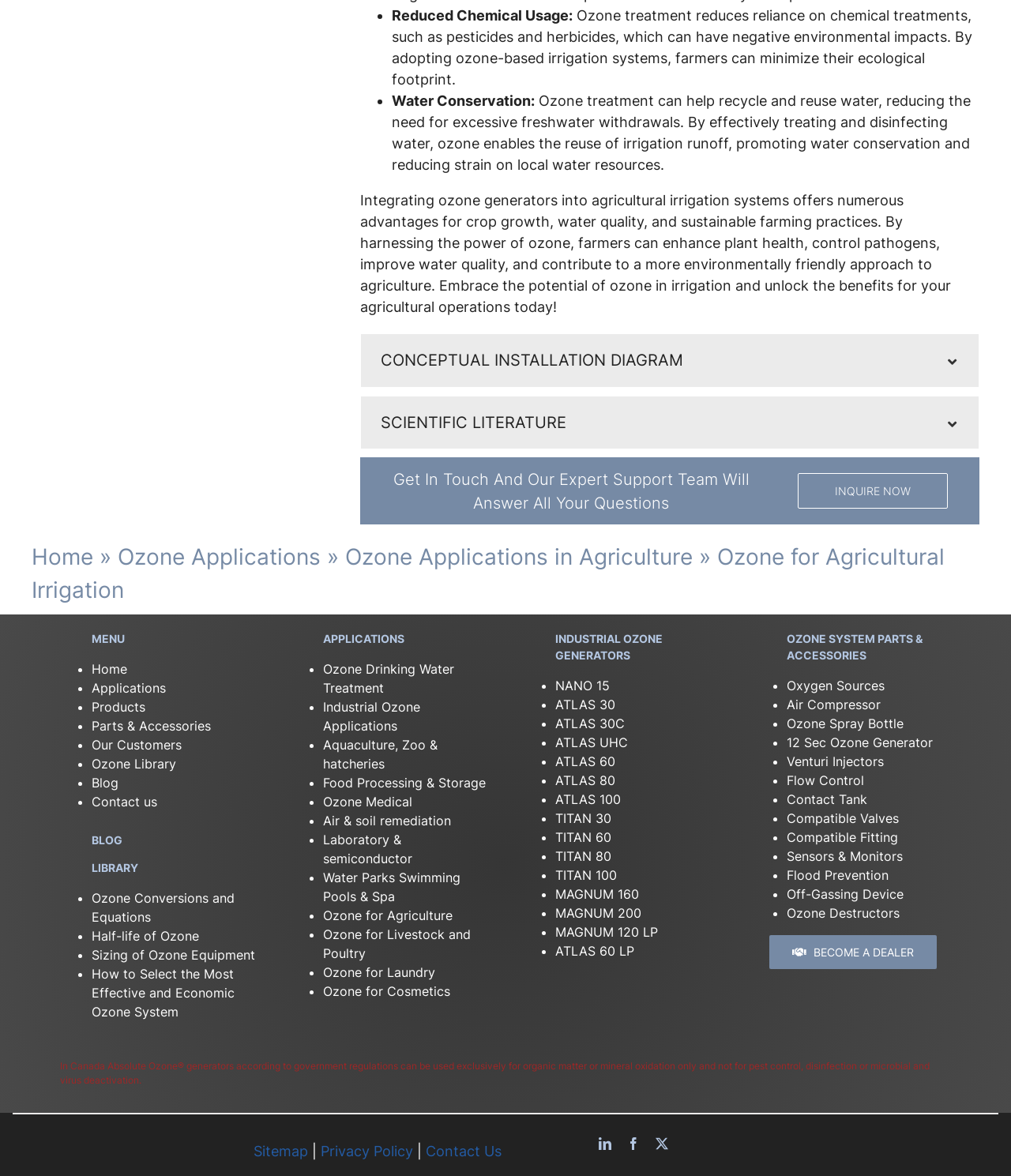Given the description: "LIBRARY", determine the bounding box coordinates of the UI element. The coordinates should be formatted as four float numbers between 0 and 1, [left, top, right, bottom].

[0.091, 0.732, 0.137, 0.744]